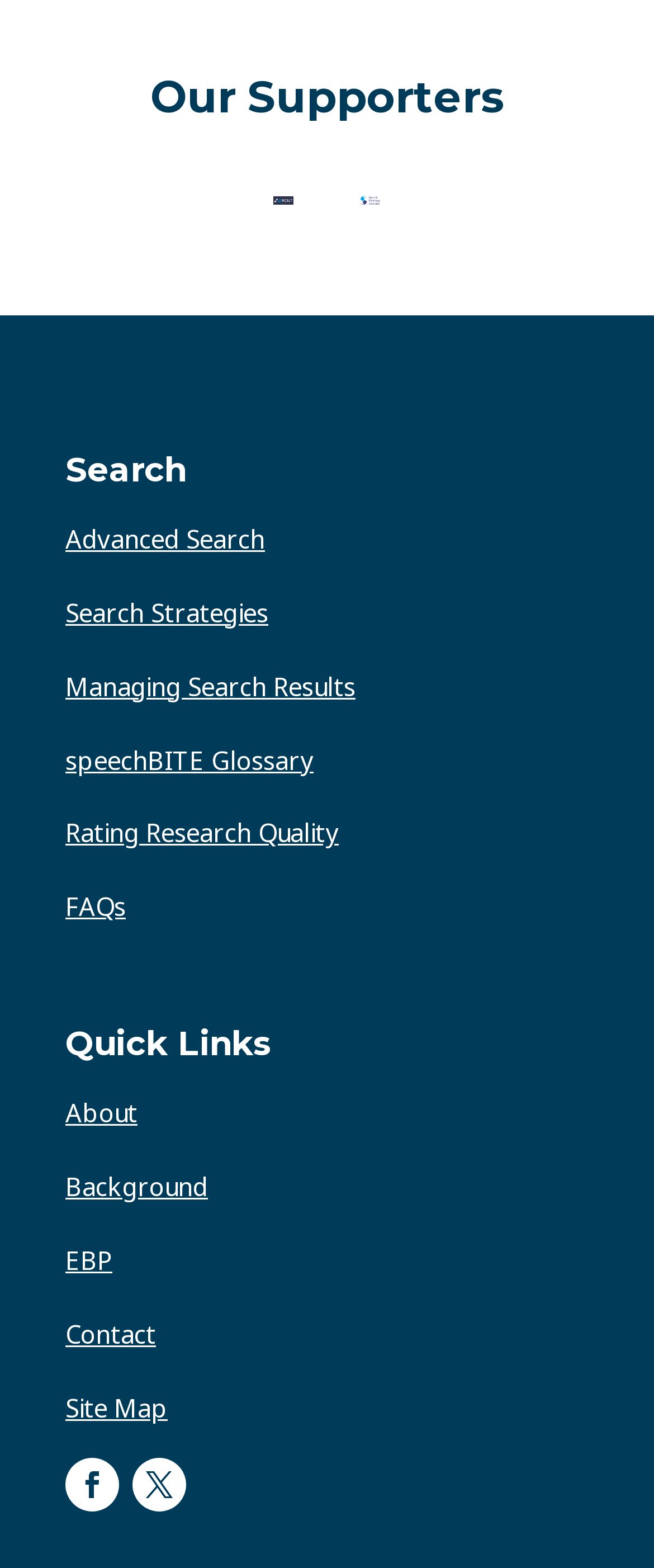Answer this question using a single word or a brief phrase:
How many images are on the webpage?

2